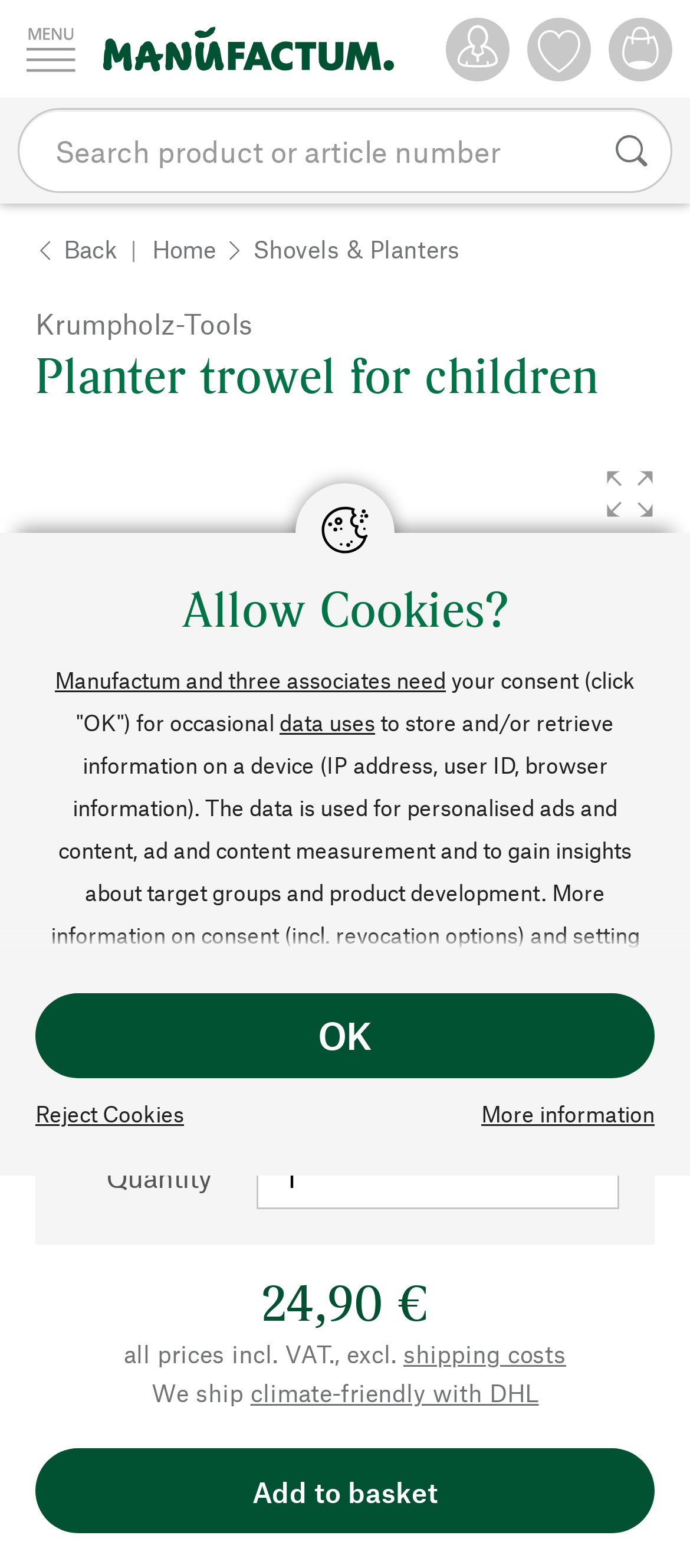Can you provide the bounding box coordinates for the element that should be clicked to implement the instruction: "Change language to Finnish"?

None